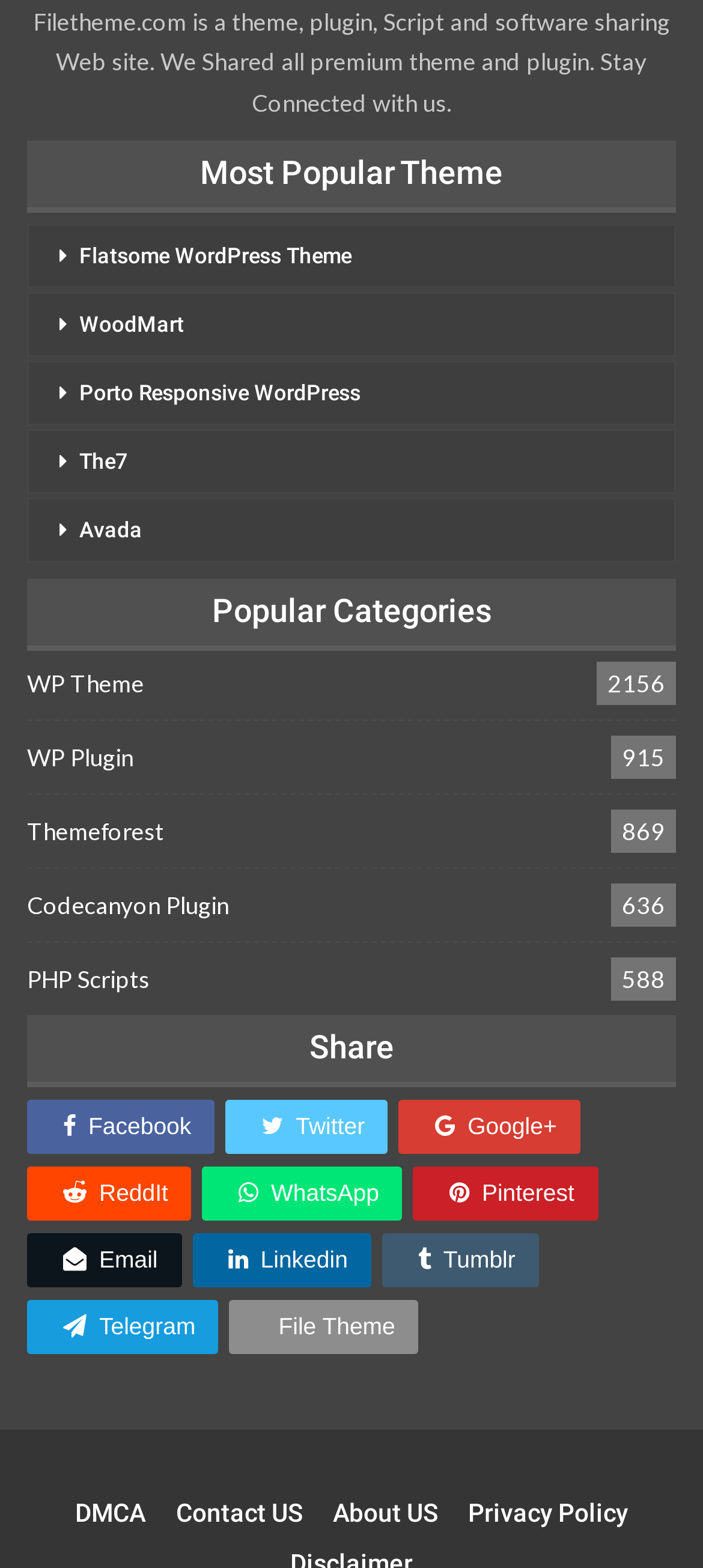Please reply to the following question with a single word or a short phrase:
What is the website about?

Theme, plugin, script, and software sharing